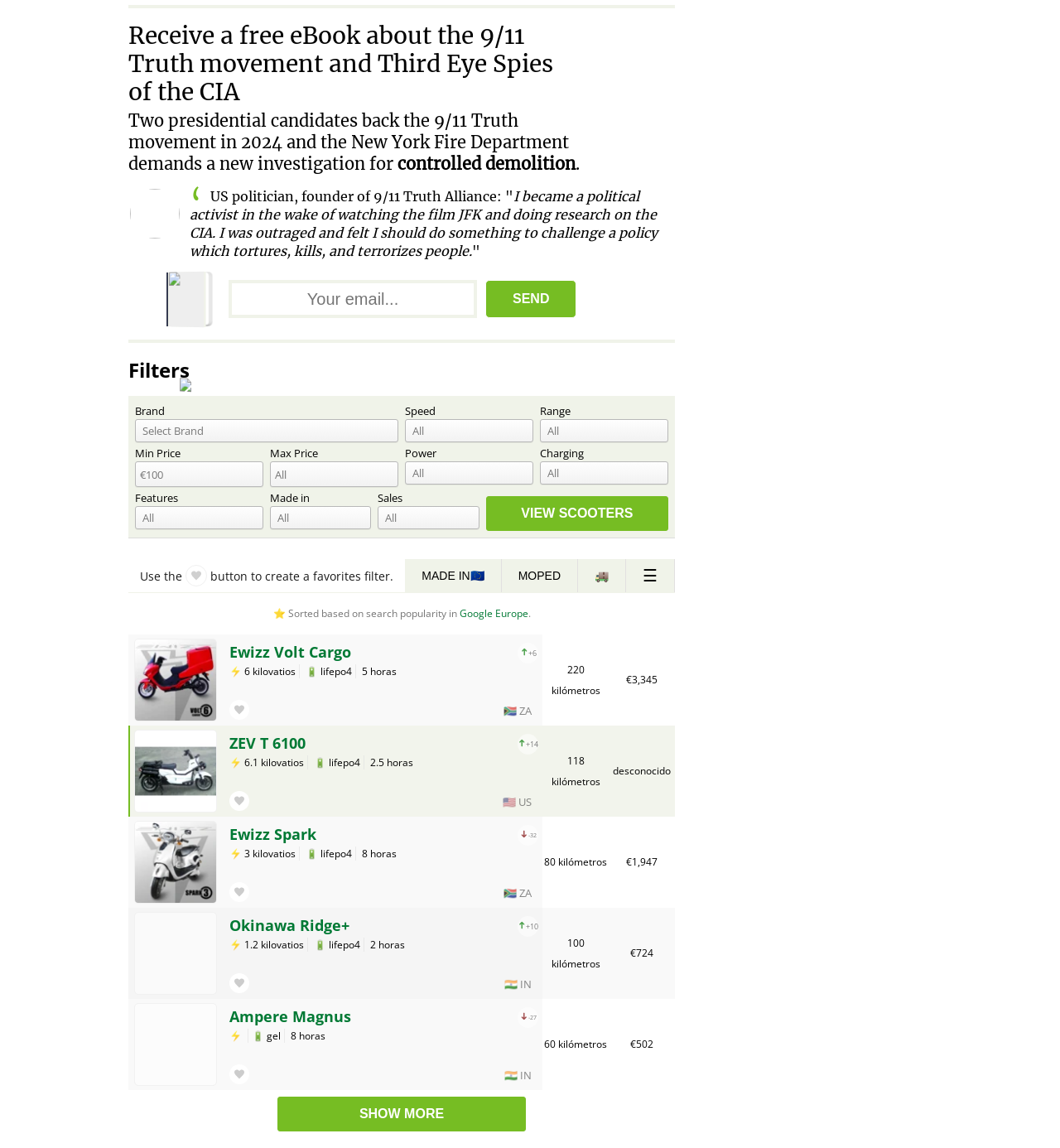Give a one-word or one-phrase response to the question: 
What is the name of the person in the image?

Robert F. Kennedy, Jr.